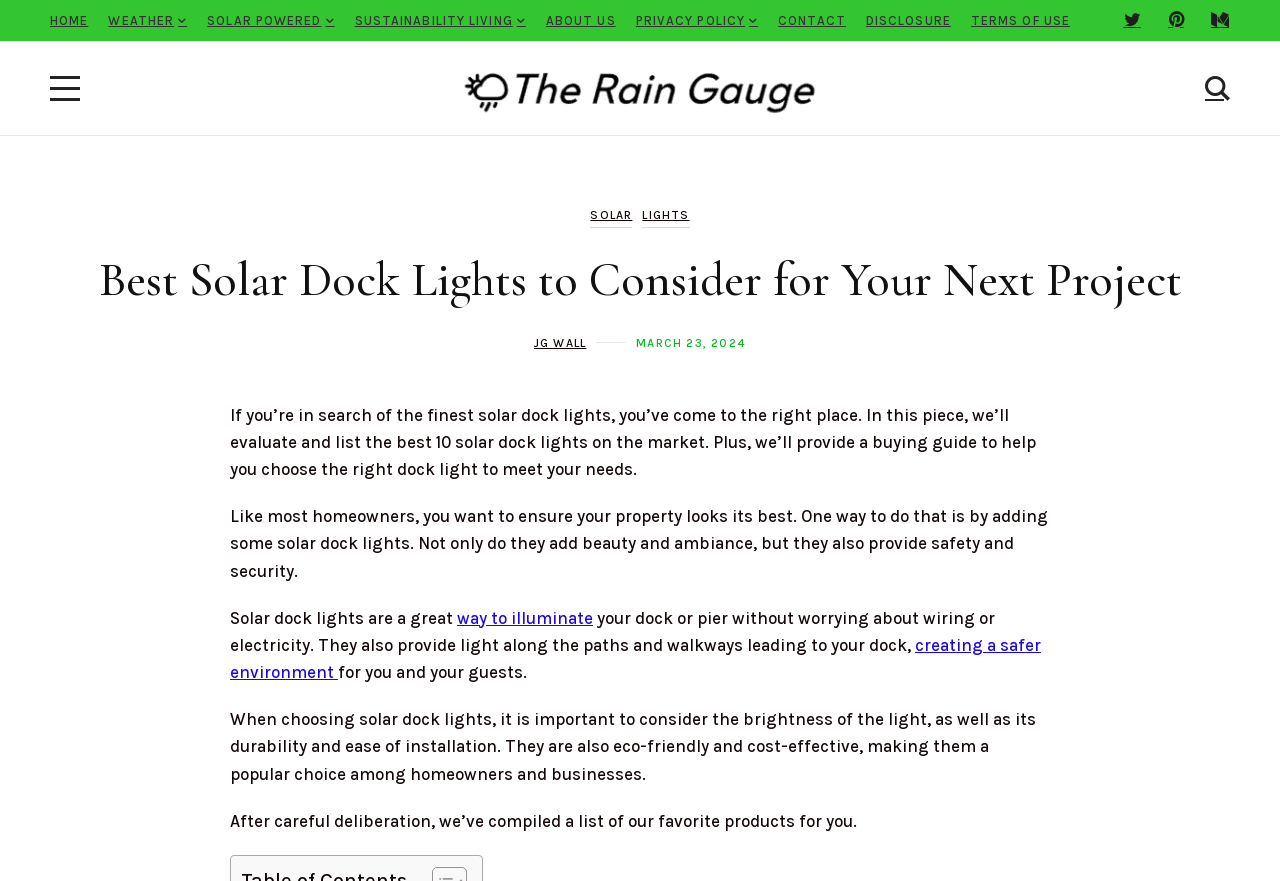What is the tone of this webpage? Please answer the question using a single word or phrase based on the image.

Informative